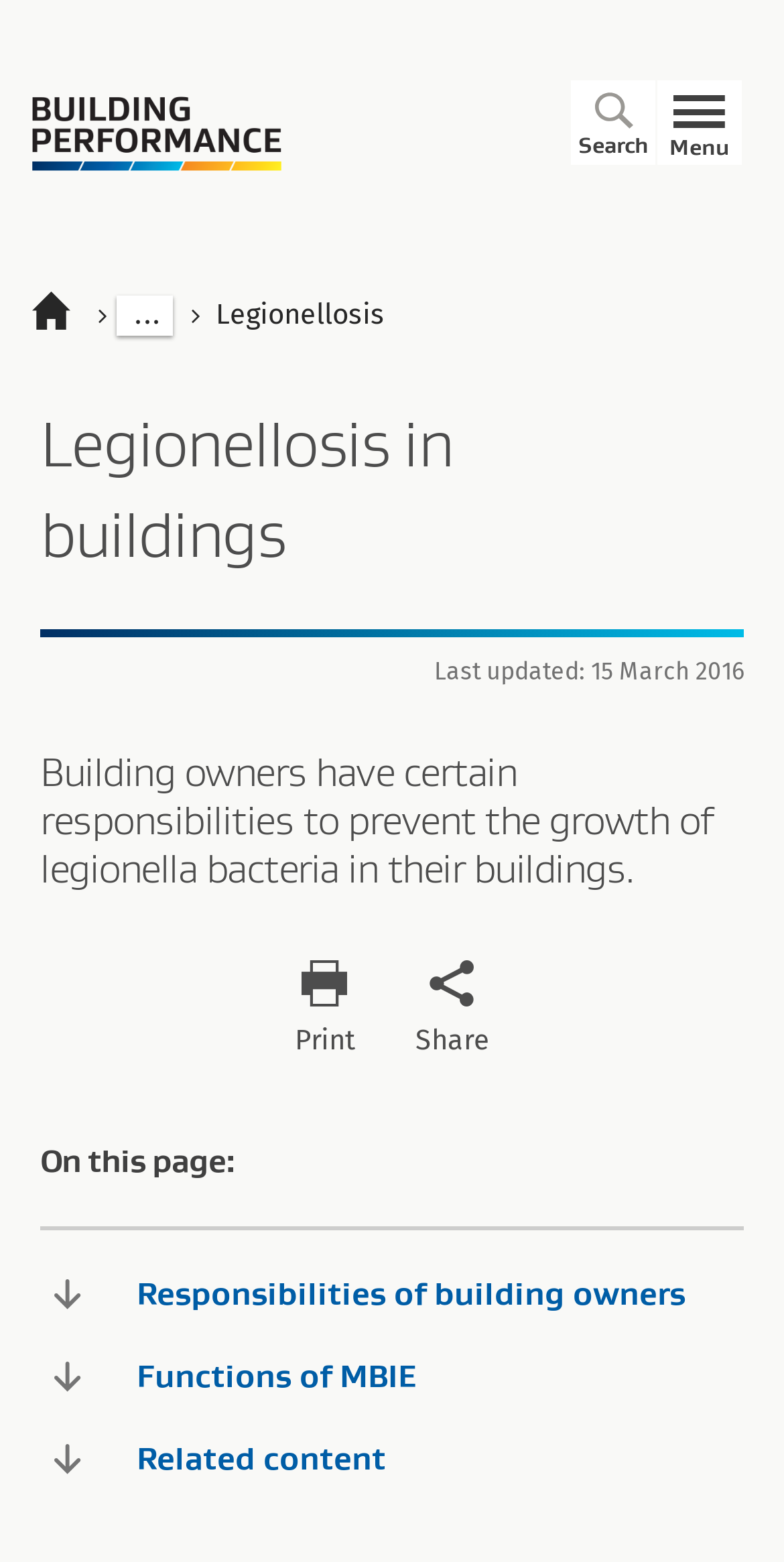Determine the bounding box coordinates of the region that needs to be clicked to achieve the task: "Go to Building Performance".

[0.041, 0.062, 0.359, 0.109]